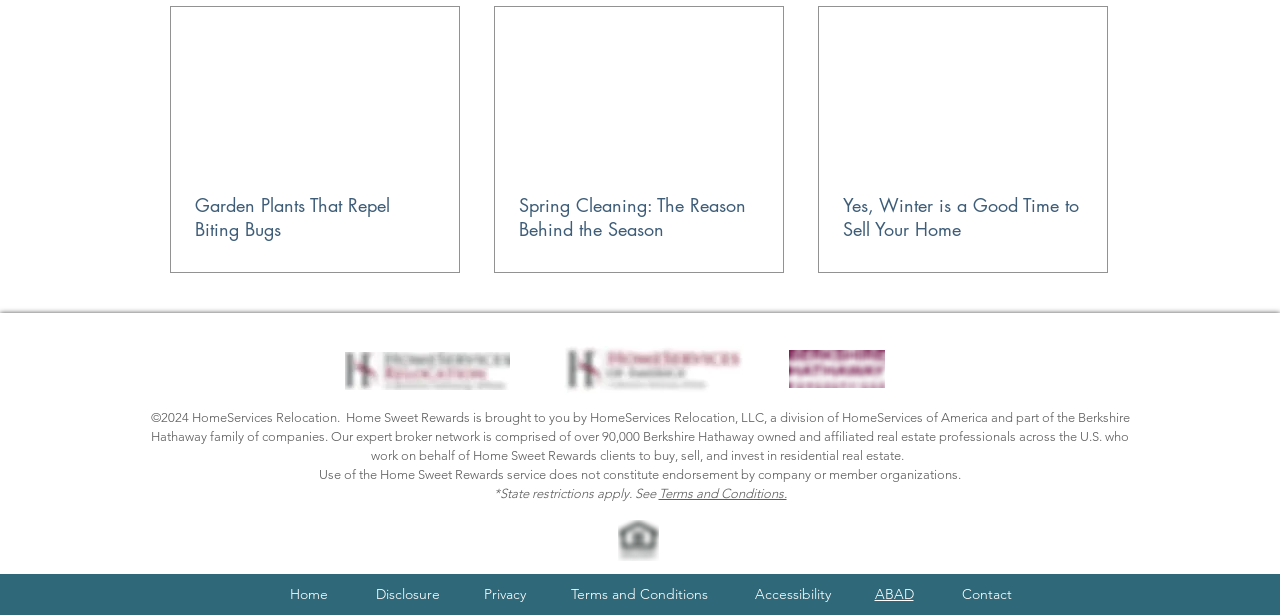Analyze the image and give a detailed response to the question:
What is the logo image file name?

I found the logo image file name in the generic element [162] which contains the image description and file name.